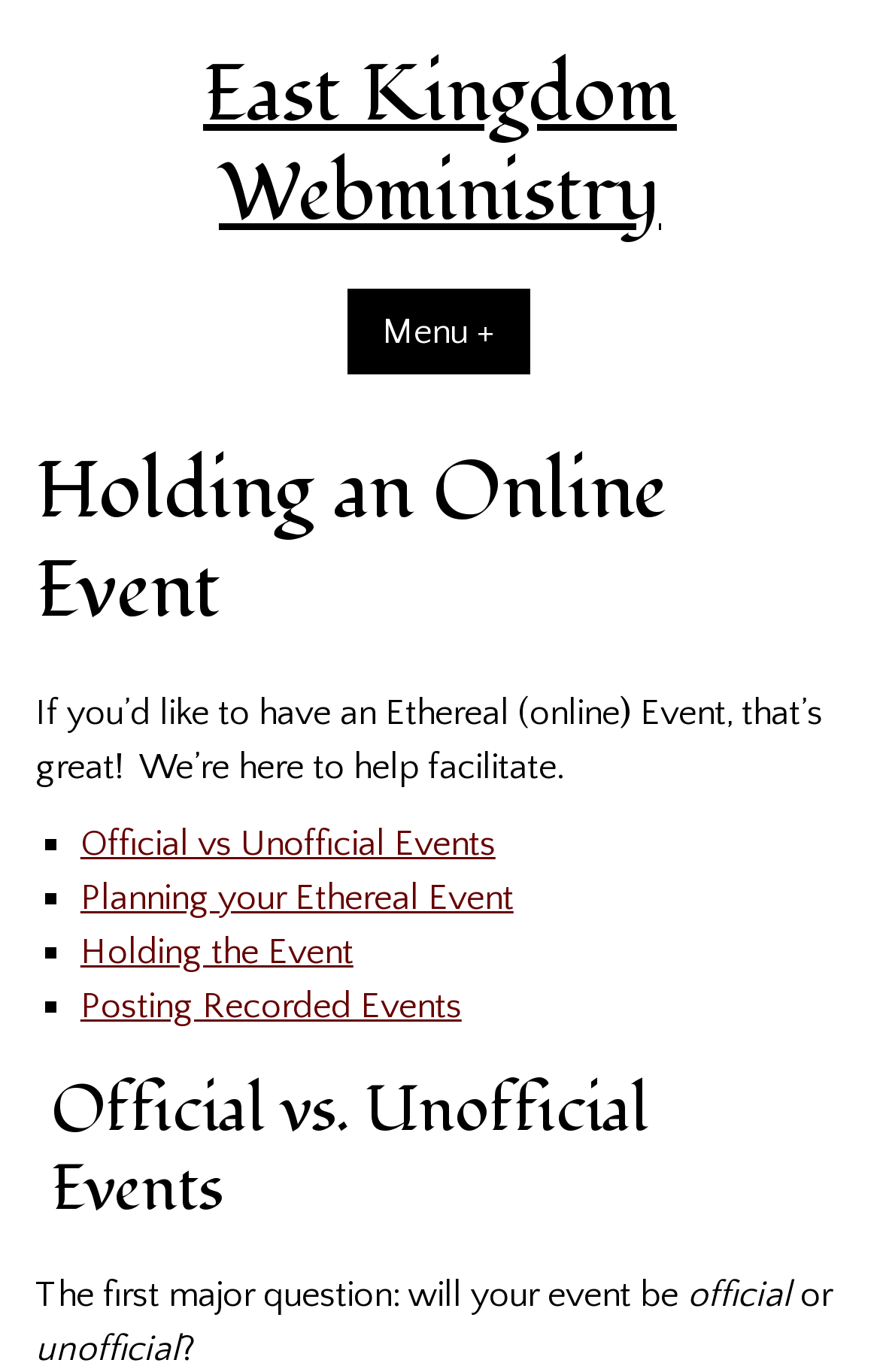Use a single word or phrase to answer the question: 
What is the first question asked on the webpage?

Will your event be official or unofficial